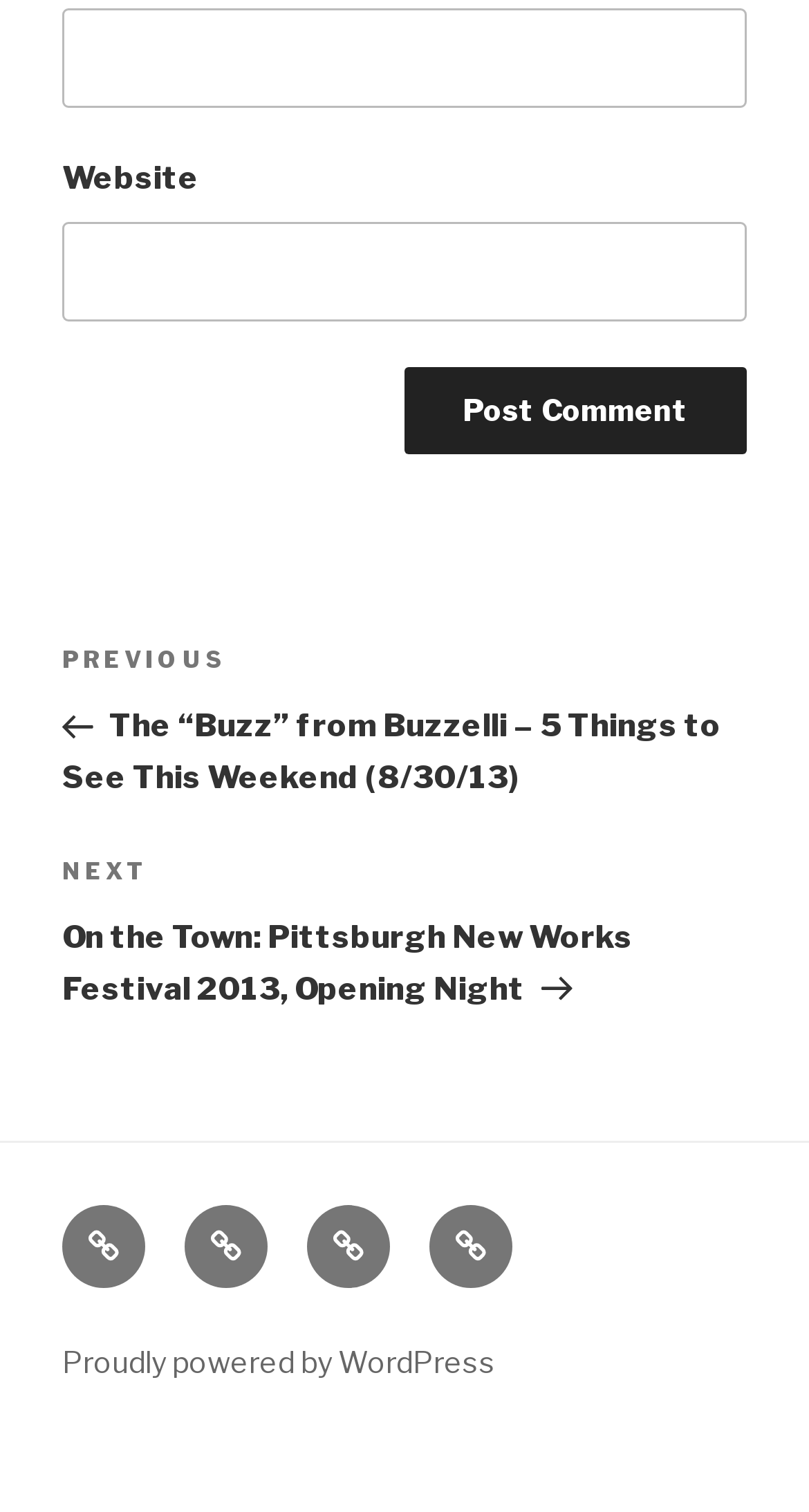Can you give a detailed response to the following question using the information from the image? What is the purpose of the 'Post Comment' button?

The 'Post Comment' button is located below the 'Email' and 'Website' textboxes, suggesting that it is used to submit a comment after filling in the required information.